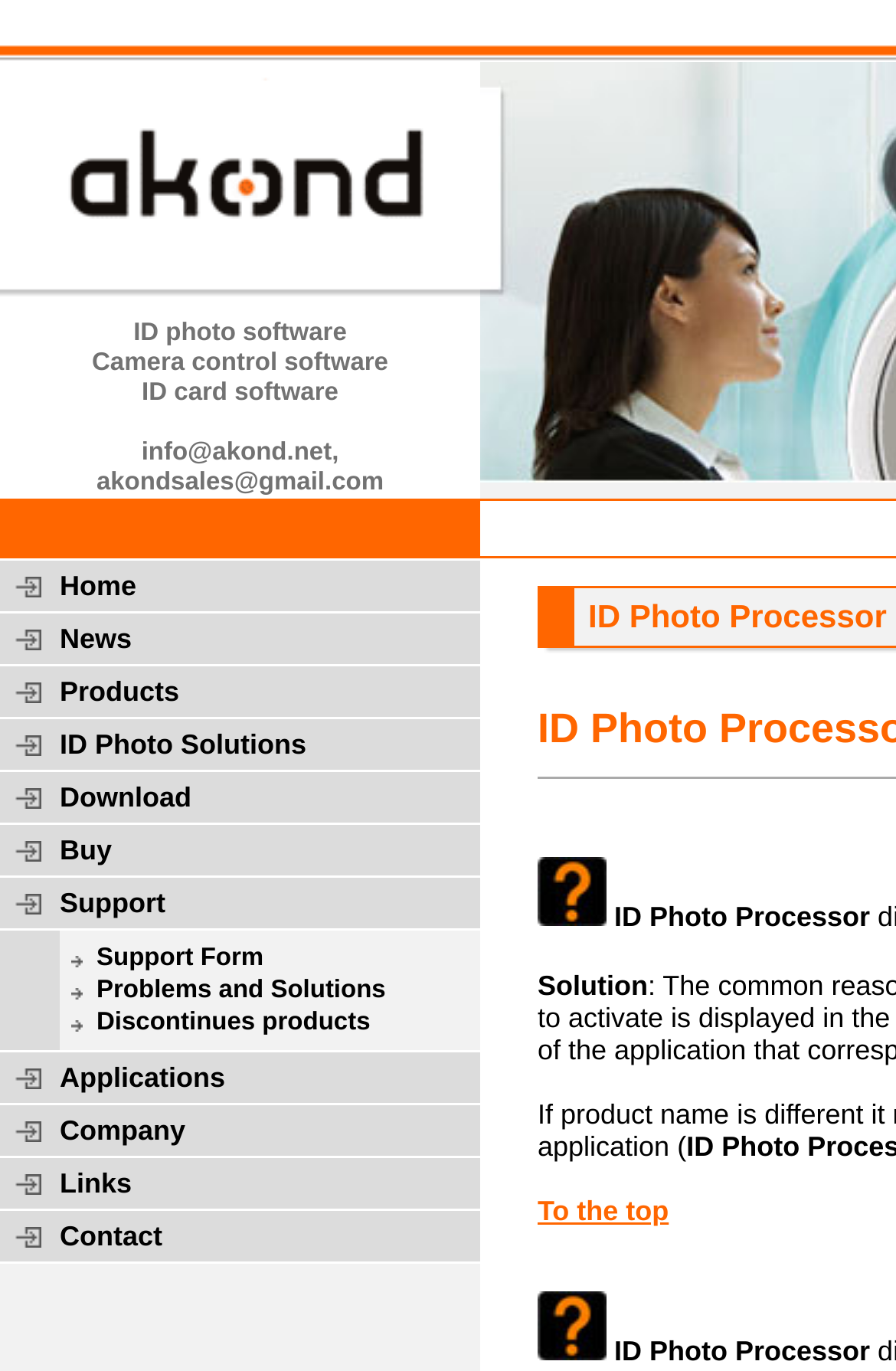How many links are there in the navigation menu?
Using the information from the image, provide a comprehensive answer to the question.

The navigation menu is located on the left side of the webpage and contains links to 'Home', 'News', 'Products', 'ID Photo Solutions', 'Download', 'Buy', 'Support', 'Support Form', 'Problems and Solutions', 'Discontinues products', 'Applications', 'Company', and 'Links'. There are 11 links in total.